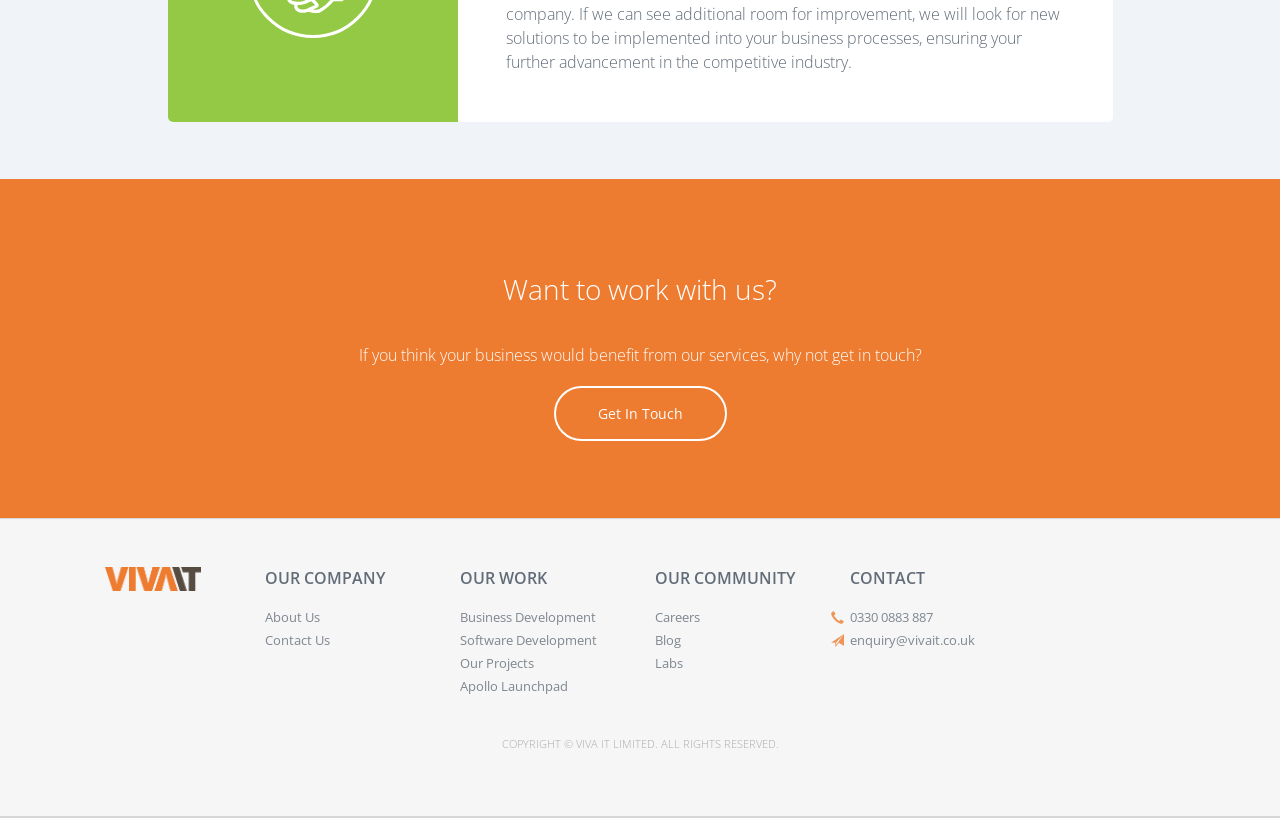Please answer the following question using a single word or phrase: 
What is the company's phone number?

0330 0883 887